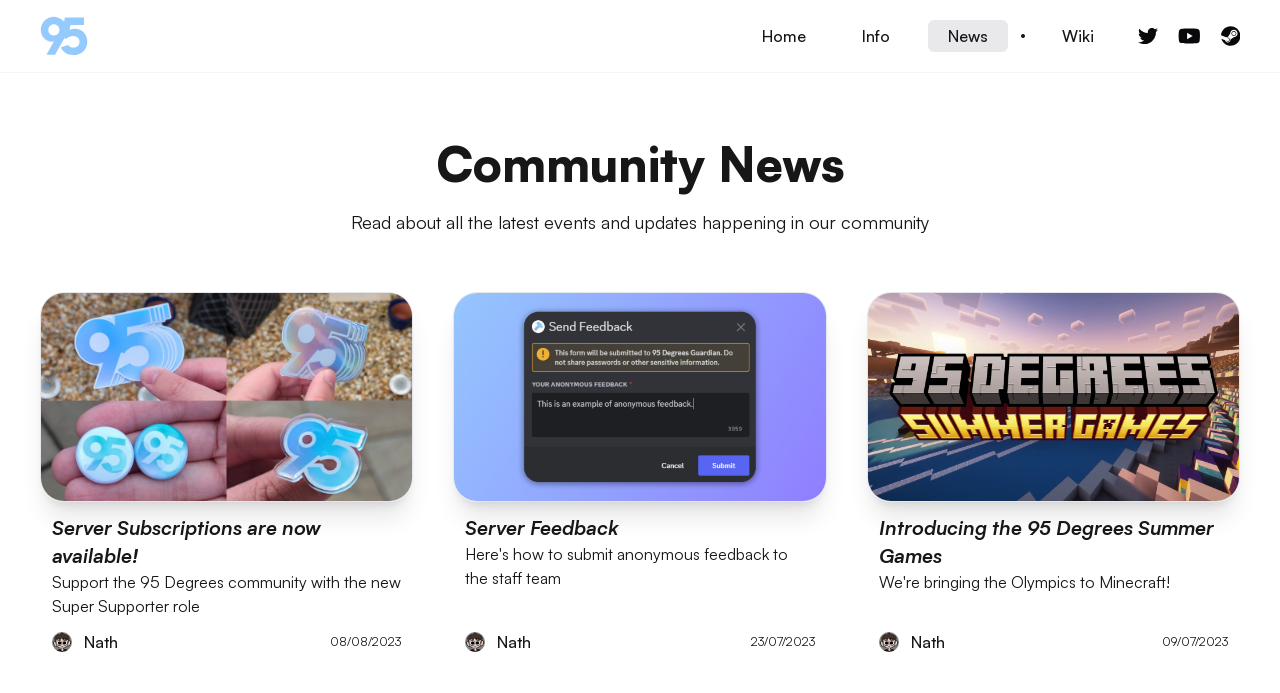Could you find the bounding box coordinates of the clickable area to complete this instruction: "Read the Community News"?

[0.34, 0.202, 0.66, 0.271]